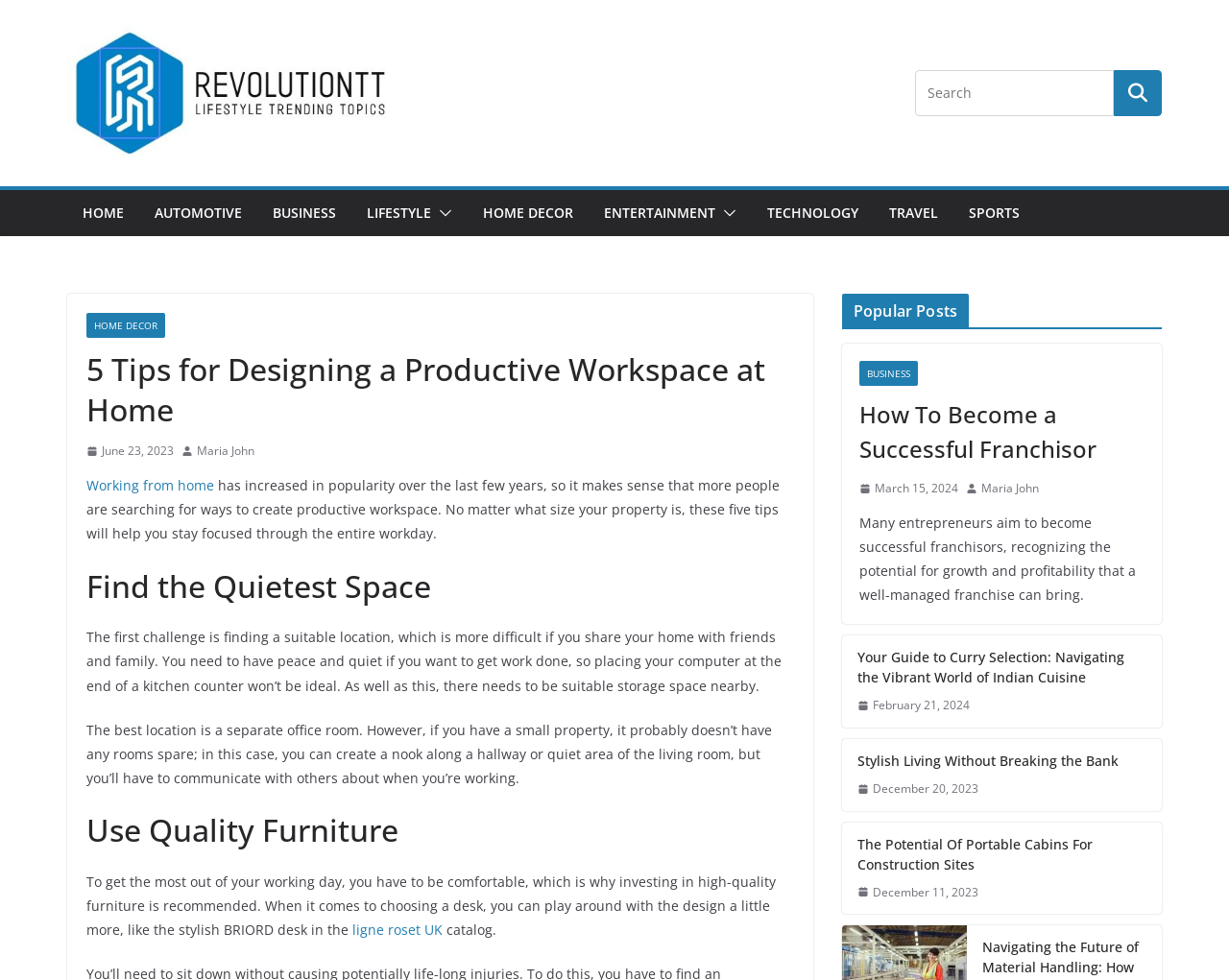Predict the bounding box for the UI component with the following description: "Home Decor".

[0.07, 0.32, 0.134, 0.345]